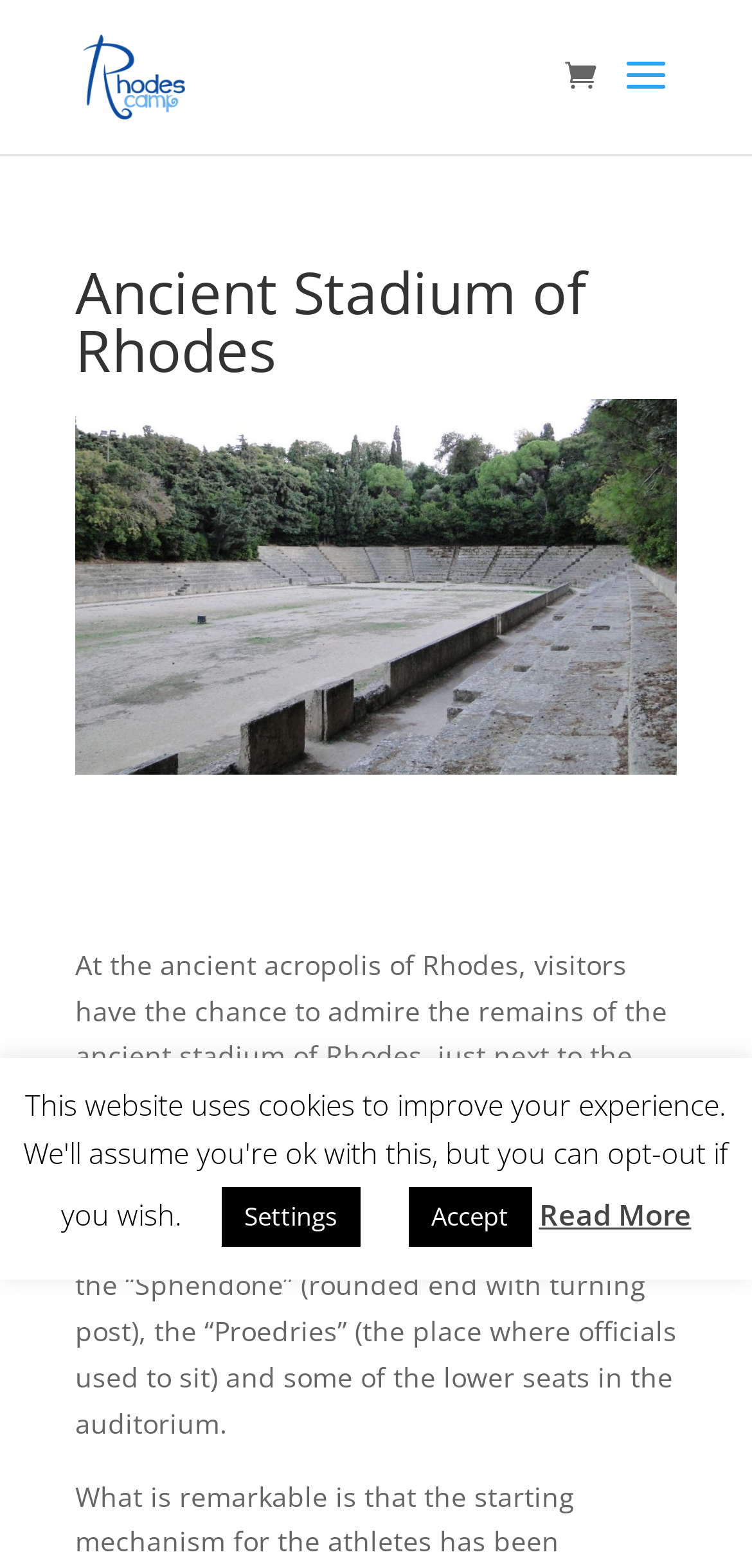What is the purpose of the 'Proedries' in the ancient stadium?
Based on the visual, give a brief answer using one word or a short phrase.

Place where officials used to sit